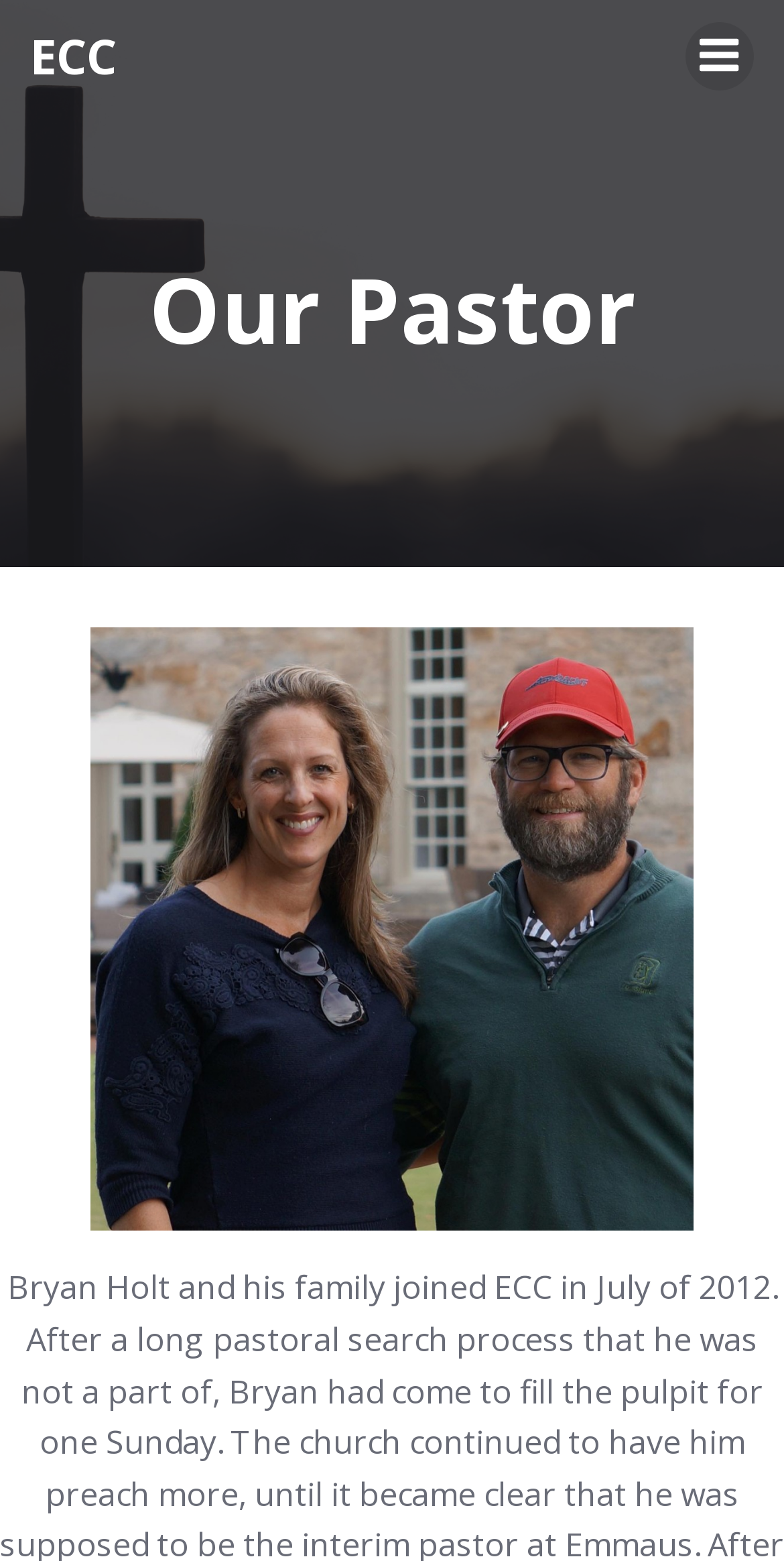Find the bounding box coordinates for the HTML element described in this sentence: "title="Menu"". Provide the coordinates as four float numbers between 0 and 1, in the format [left, top, right, bottom].

[0.874, 0.014, 0.962, 0.058]